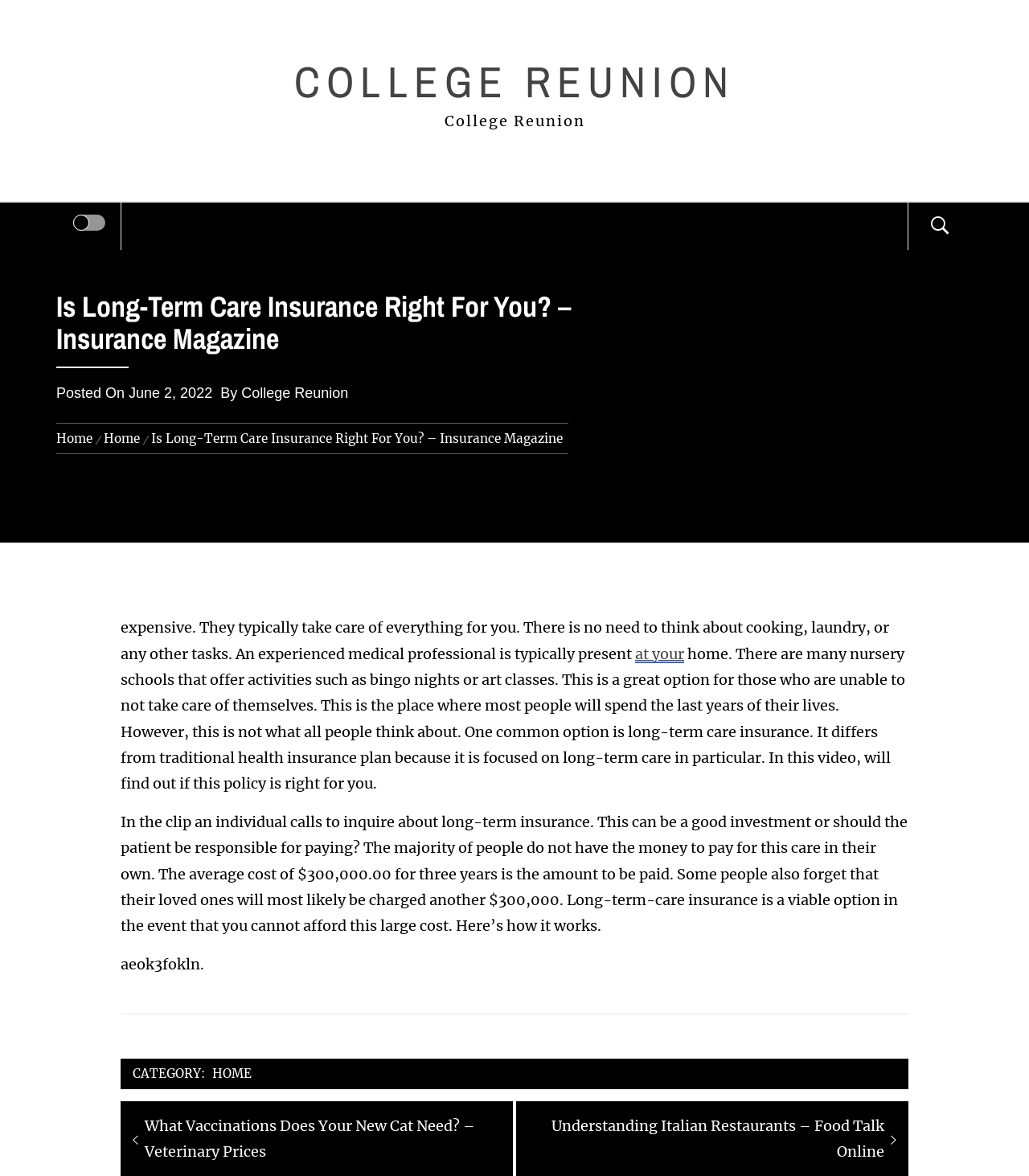Who is the author of this article?
Give a single word or phrase answer based on the content of the image.

College Reunion